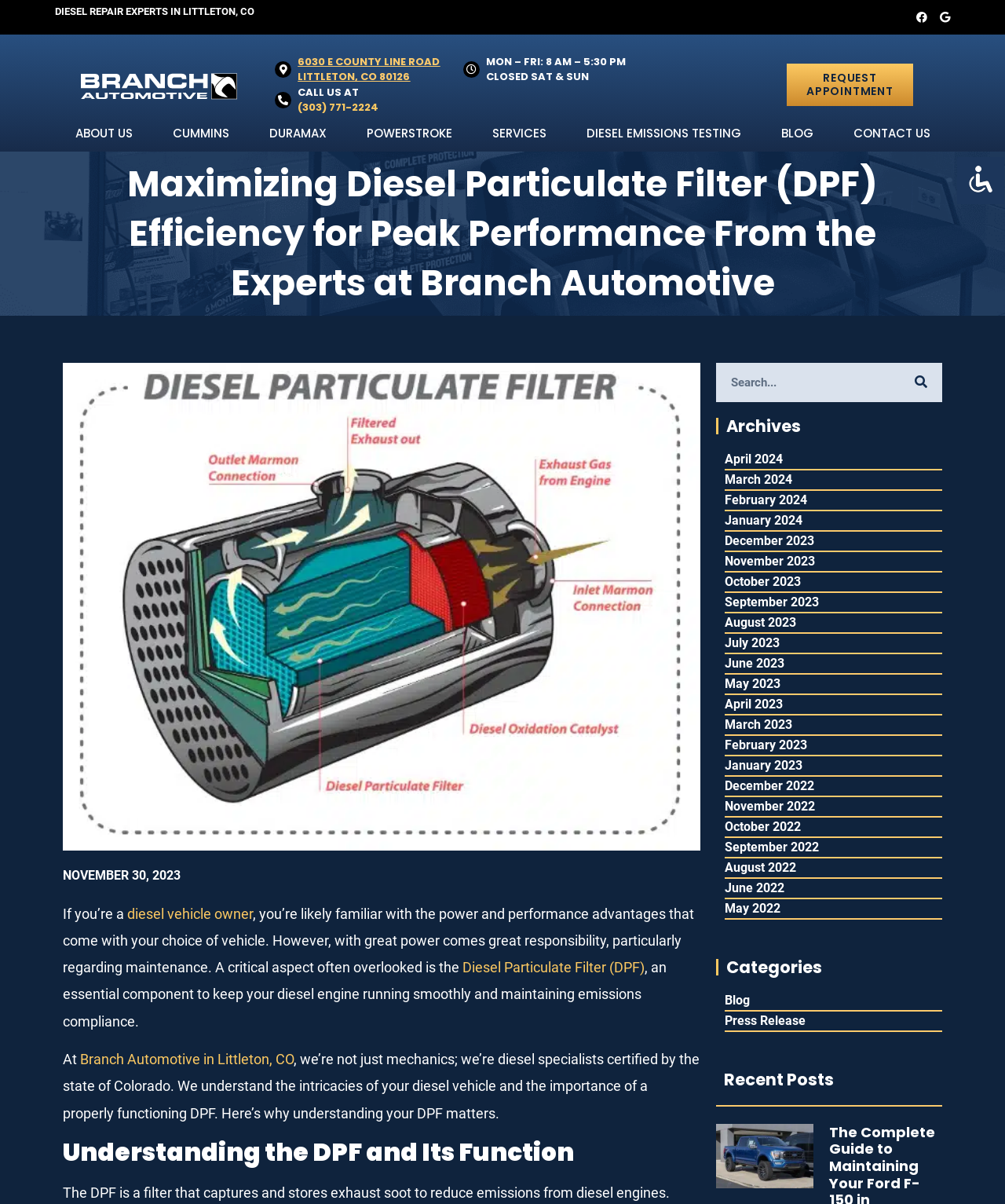Bounding box coordinates are specified in the format (top-left x, top-left y, bottom-right x, bottom-right y). All values are floating point numbers bounded between 0 and 1. Please provide the bounding box coordinate of the region this sentence describes: Diesel Emissions Testing

[0.563, 0.096, 0.757, 0.126]